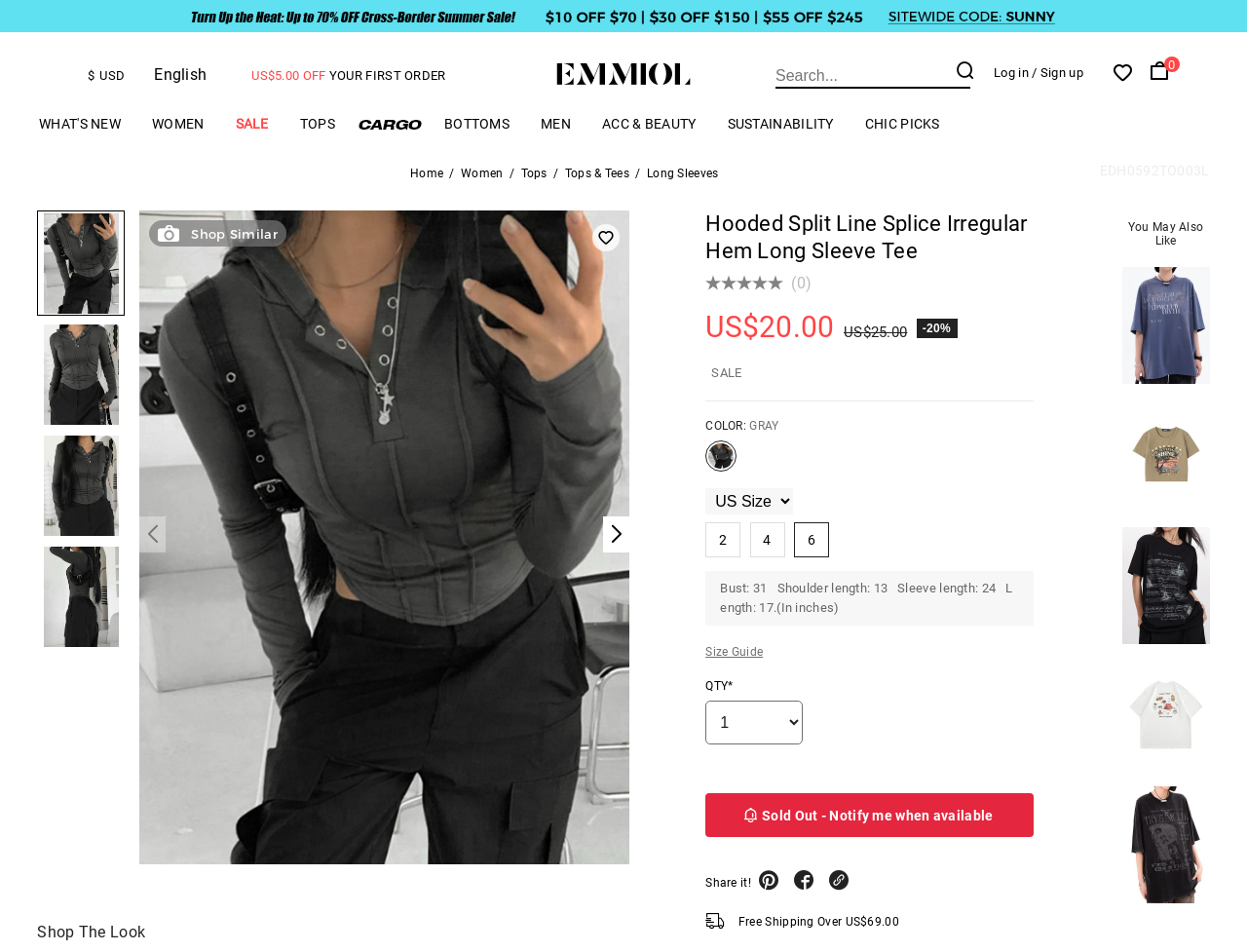Locate the bounding box coordinates of the element that should be clicked to execute the following instruction: "Log in to your account".

[0.797, 0.069, 0.825, 0.084]